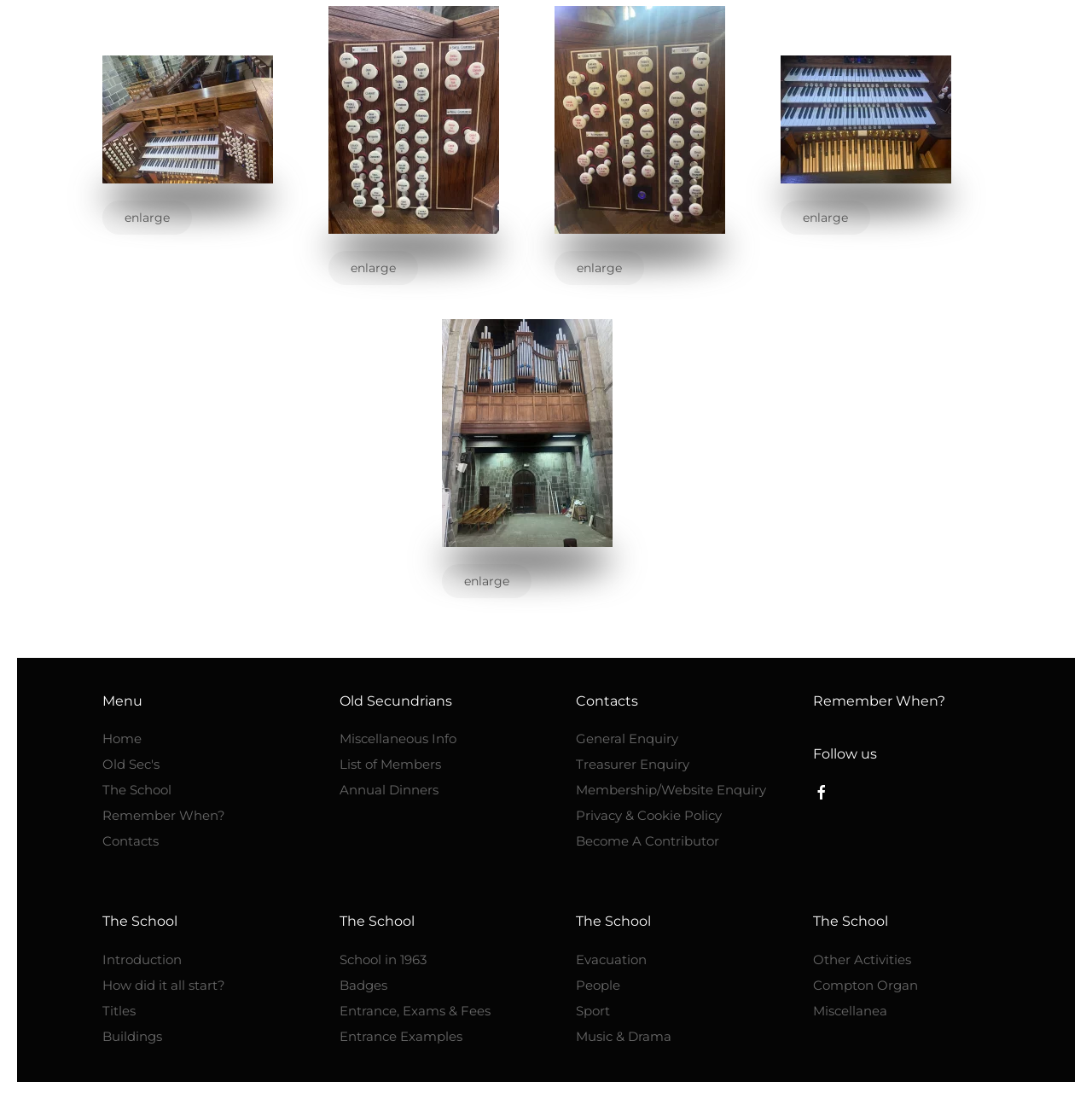Give a one-word or short phrase answer to the question: 
How many enlarge buttons are on the page?

5